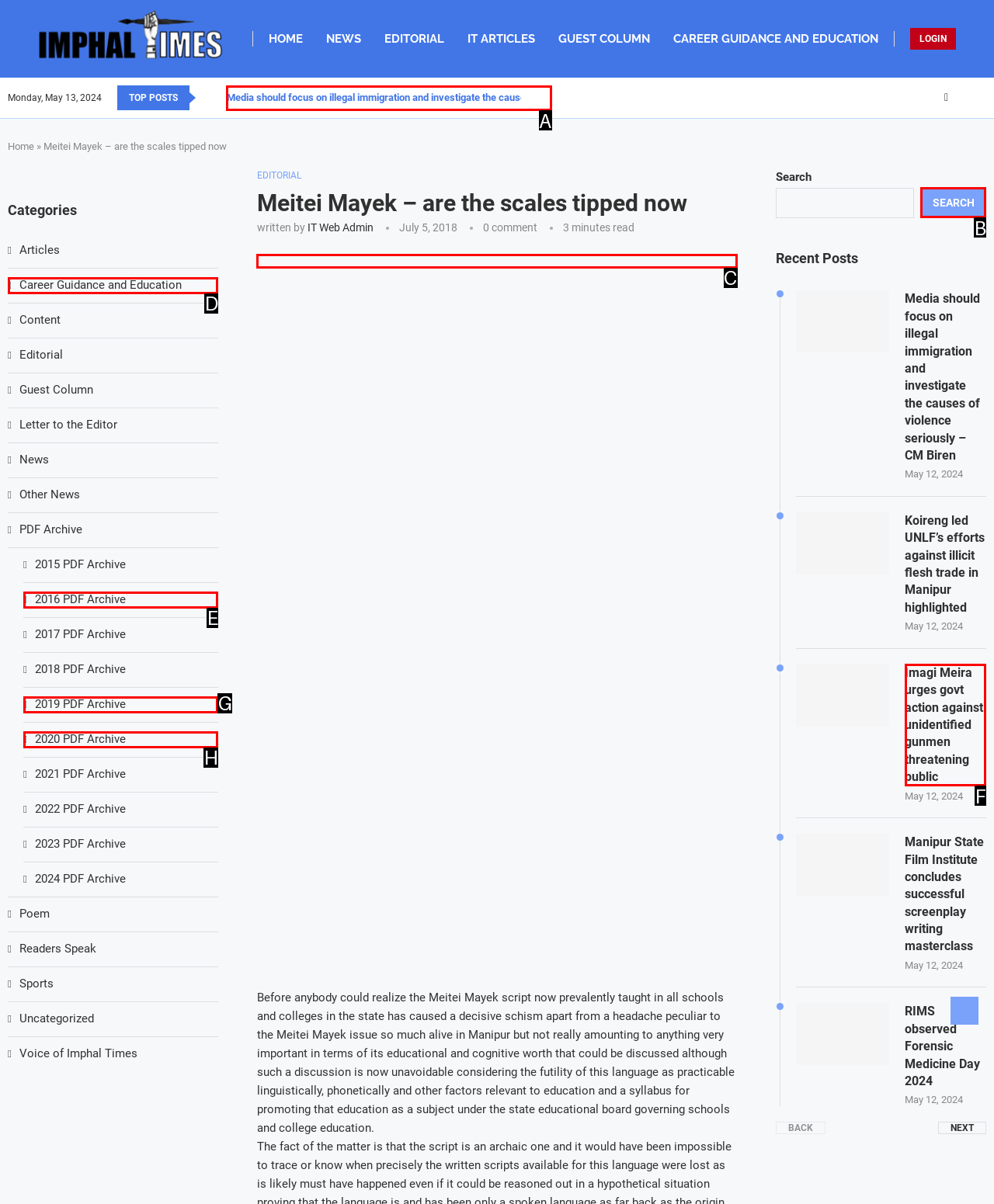Decide which letter you need to select to fulfill the task: View the 'Media should focus on illegal immigration and investigate the causes of...' post
Answer with the letter that matches the correct option directly.

A